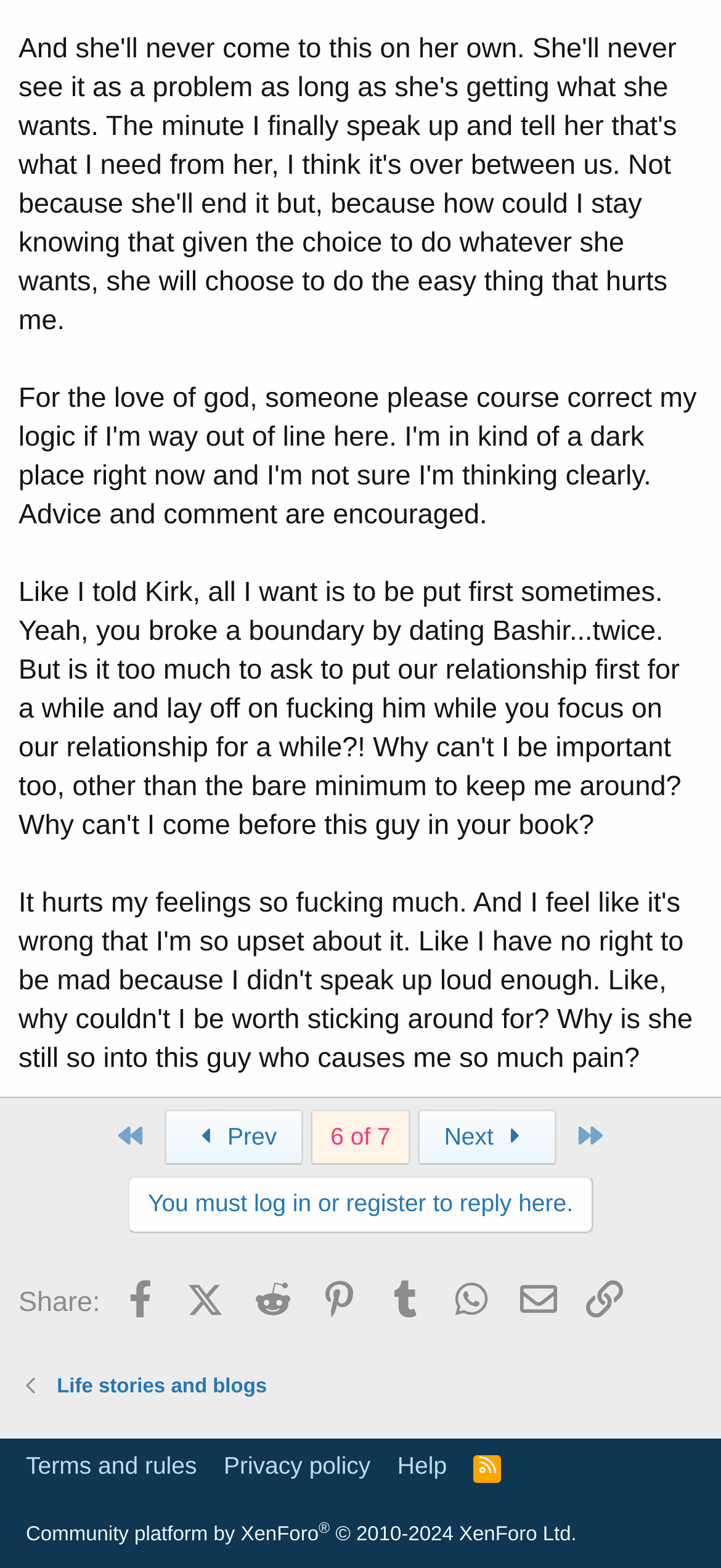What is the copyright information displayed at the bottom of the page?
Look at the image and respond with a one-word or short phrase answer.

2010-2024 XenForo Ltd.